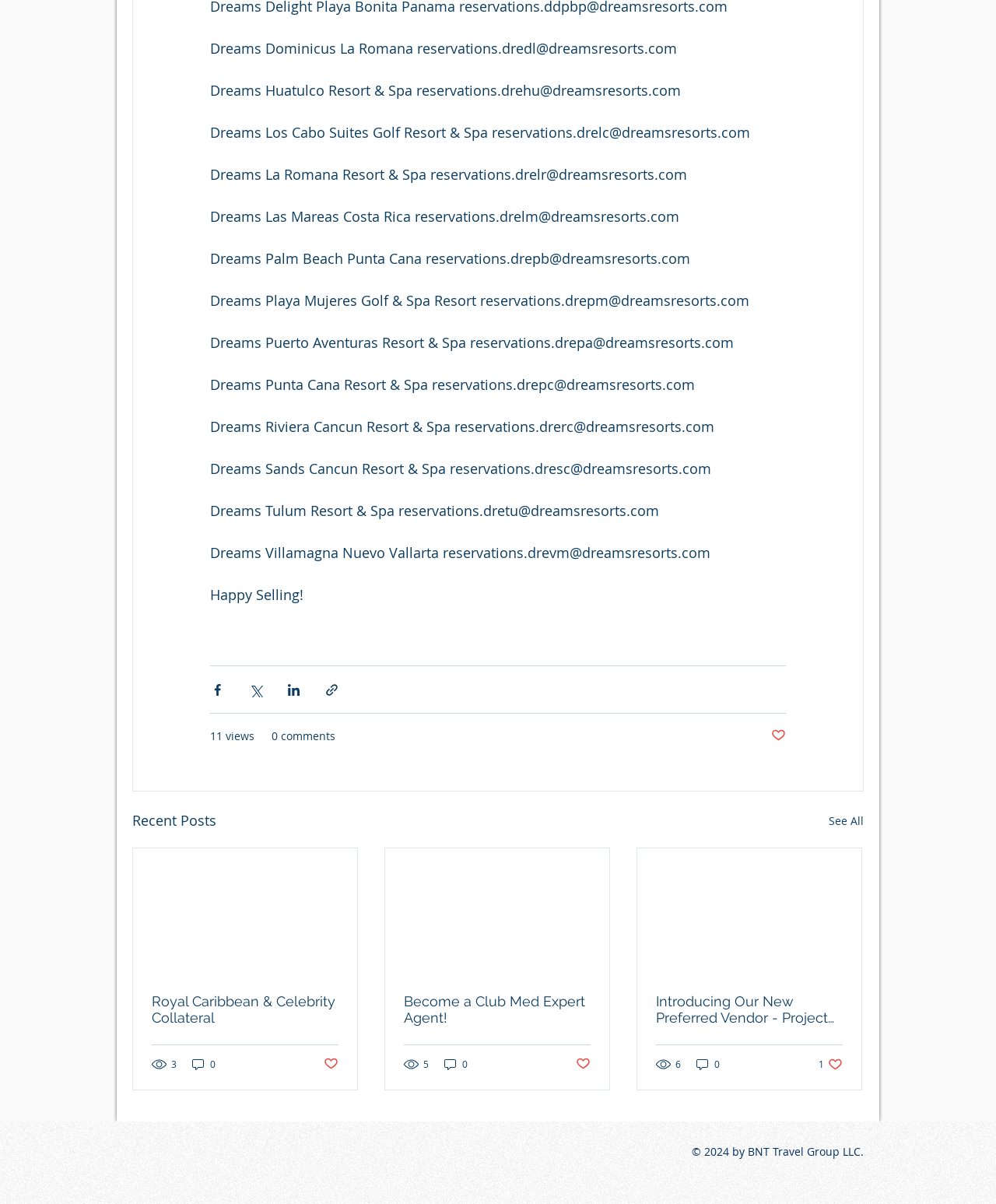Can you find the bounding box coordinates for the element that needs to be clicked to execute this instruction: "Click on the 'Home' link"? The coordinates should be given as four float numbers between 0 and 1, i.e., [left, top, right, bottom].

None